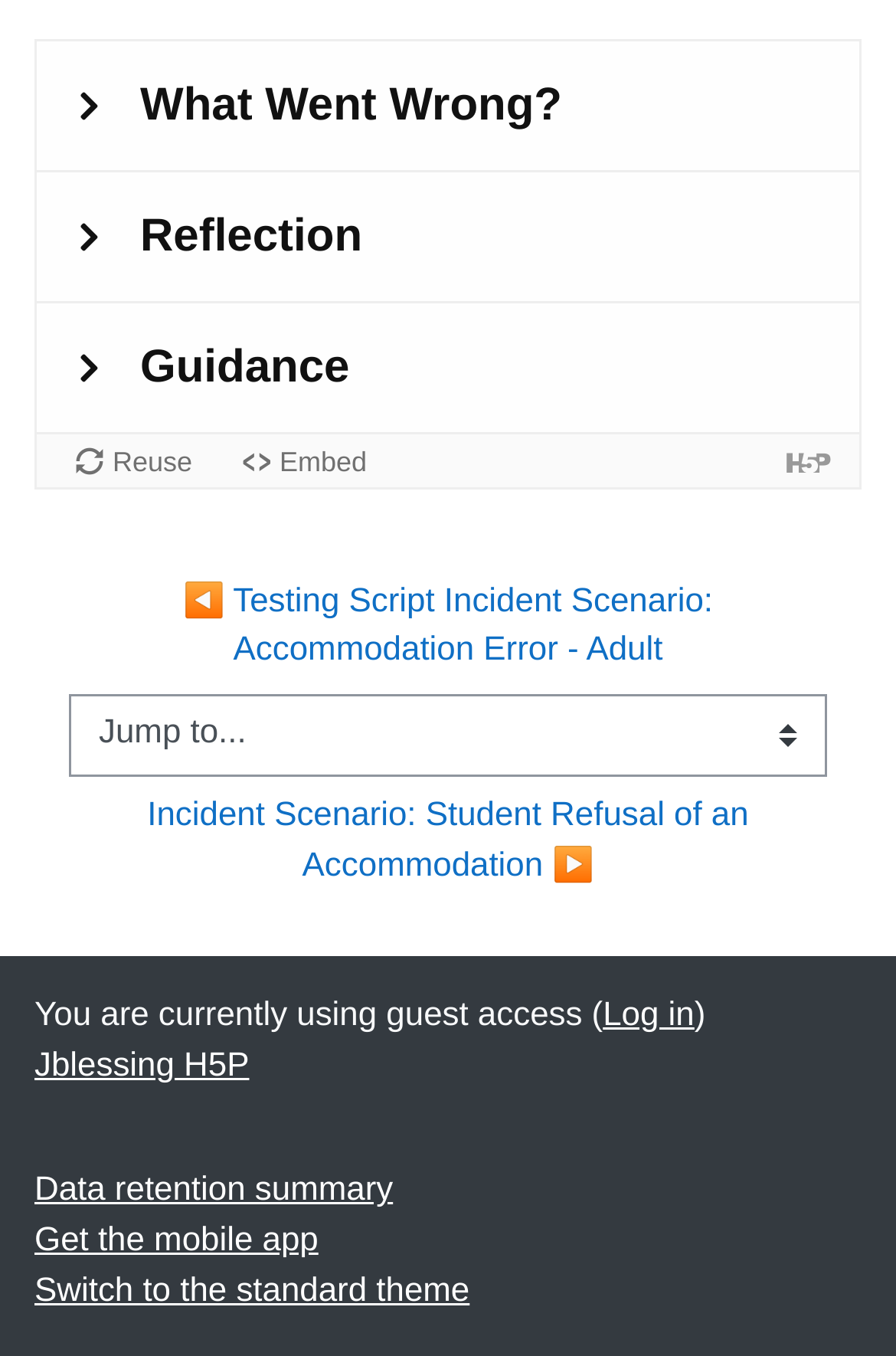Please find the bounding box coordinates for the clickable element needed to perform this instruction: "Jump to a specific section".

[0.077, 0.513, 0.923, 0.573]